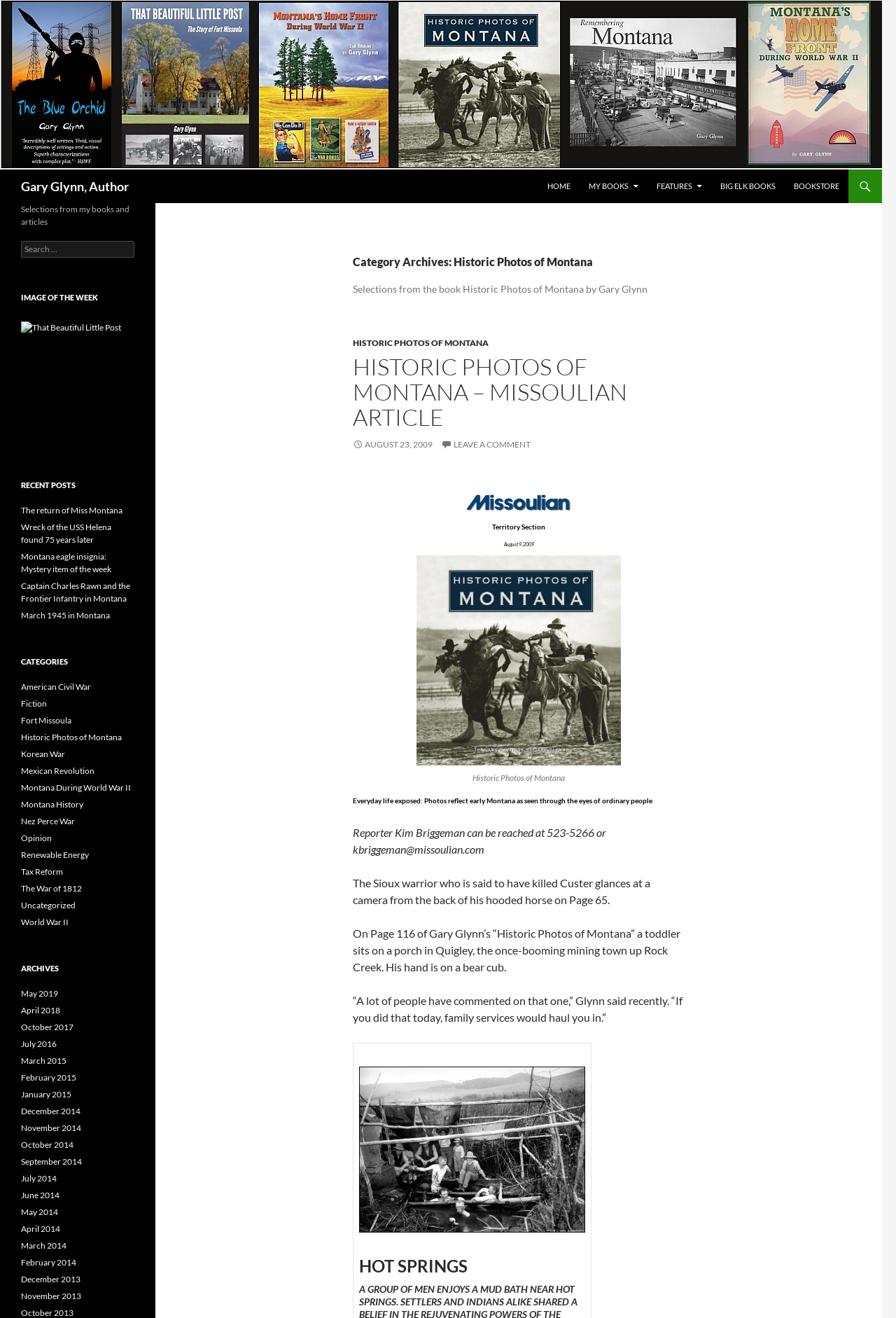Please determine the bounding box coordinates of the element to click on in order to accomplish the following task: "View recent posts". Ensure the coordinates are four float numbers ranging from 0 to 1, i.e., [left, top, right, bottom].

[0.023, 0.364, 0.15, 0.373]